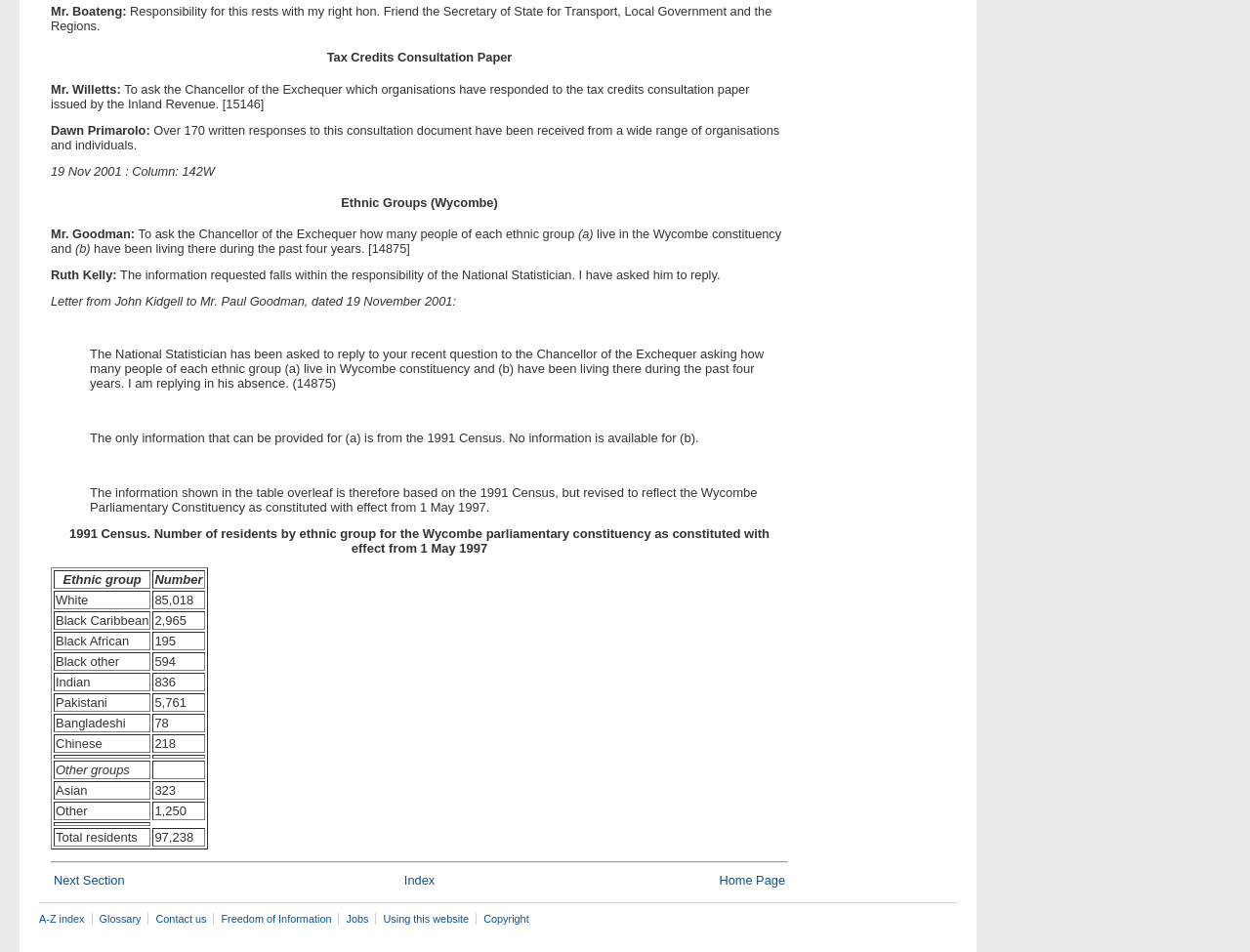Who asked about tax credits consultation paper?
Please answer the question with a detailed and comprehensive explanation.

I found the answer by looking at the text 'To ask the Chancellor of the Exchequer which organisations have responded to the tax credits consultation paper issued by the Inland Revenue.' which is preceded by 'Mr. Willetts:'